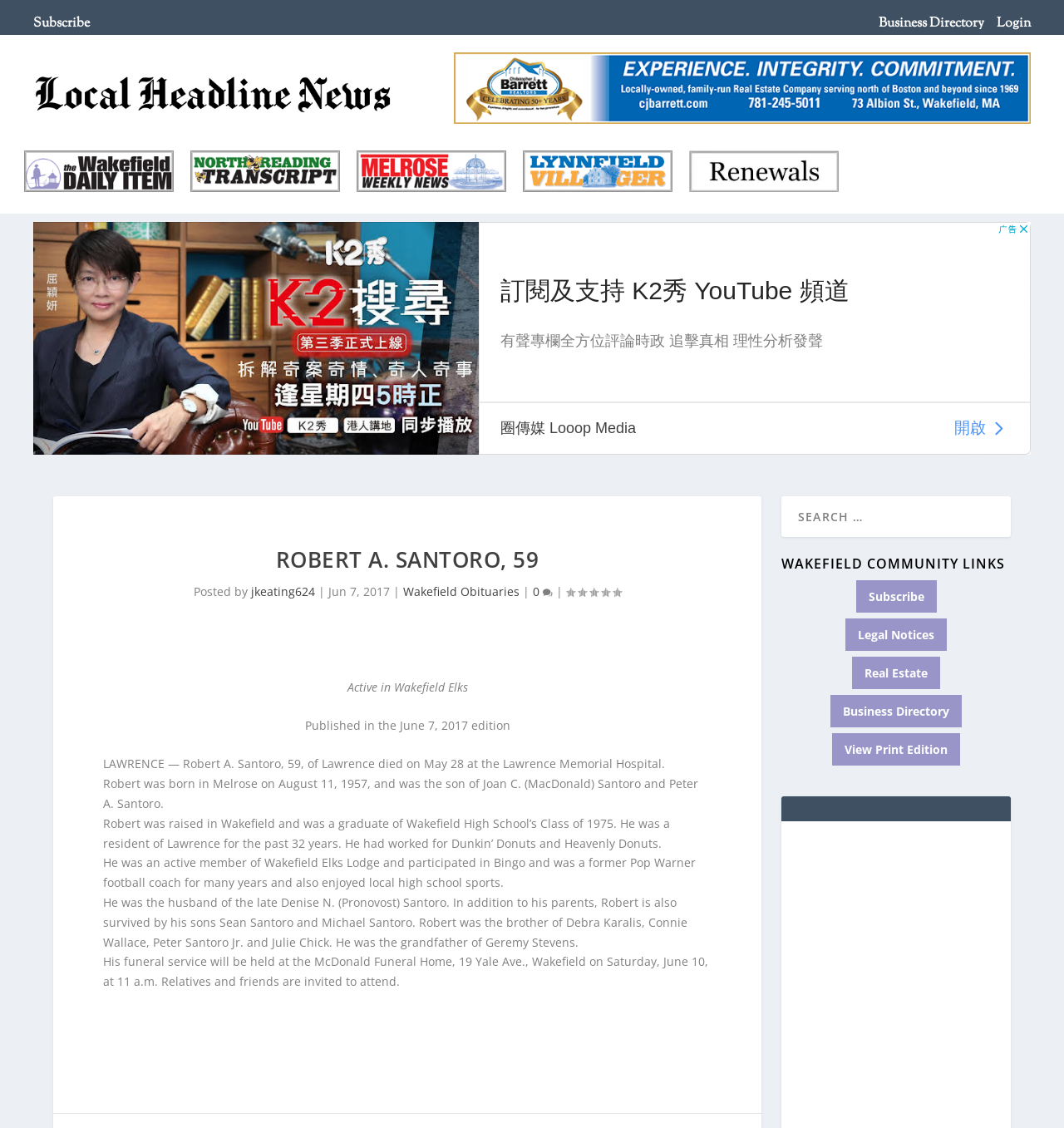Locate the bounding box coordinates of the clickable region necessary to complete the following instruction: "Read the obituary of Robert A. Santoro". Provide the coordinates in the format of four float numbers between 0 and 1, i.e., [left, top, right, bottom].

[0.097, 0.484, 0.669, 0.516]